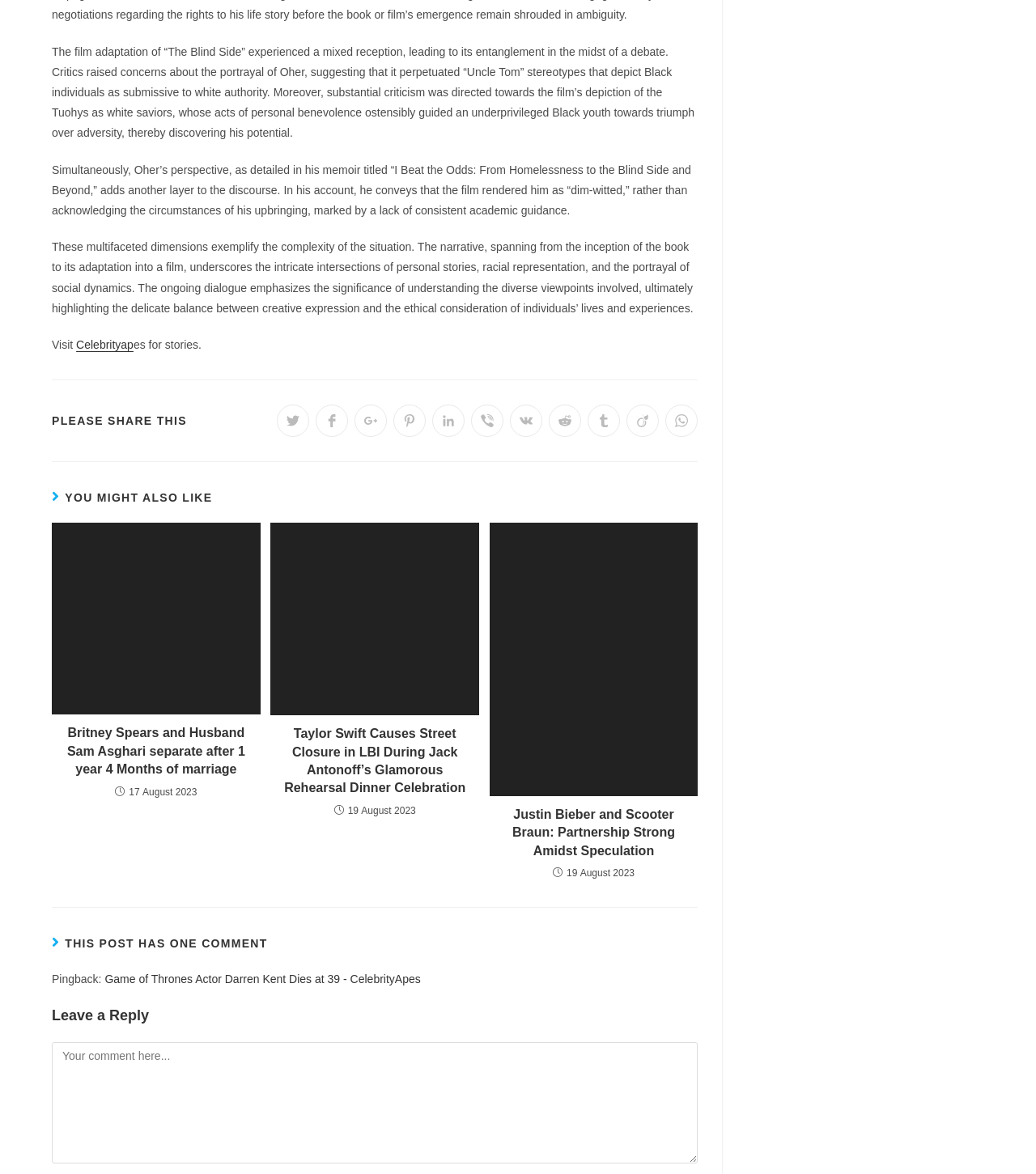Kindly provide the bounding box coordinates of the section you need to click on to fulfill the given instruction: "Visit CelebrityApes".

[0.074, 0.288, 0.129, 0.299]